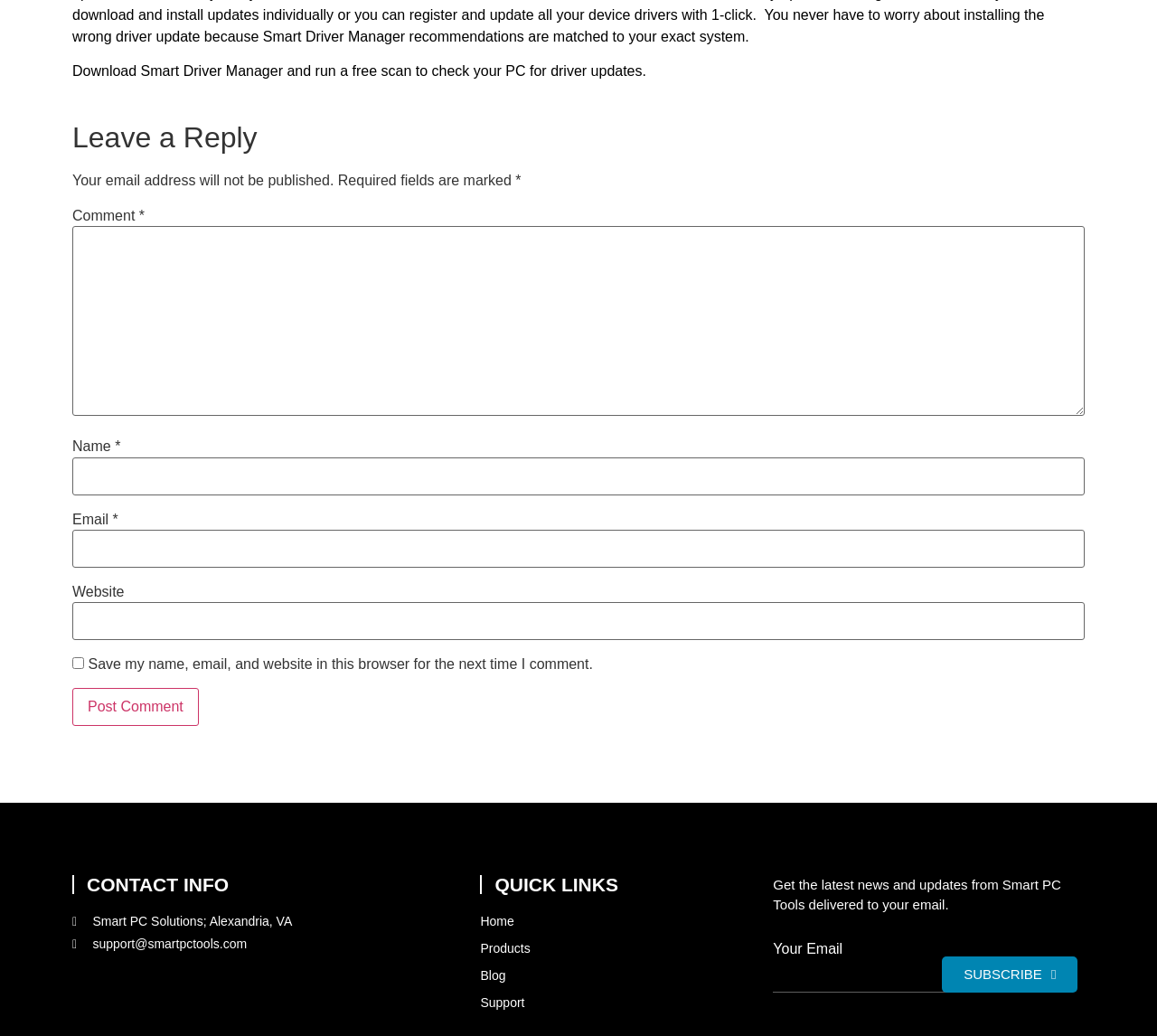Determine the bounding box coordinates of the region I should click to achieve the following instruction: "Post your comment". Ensure the bounding box coordinates are four float numbers between 0 and 1, i.e., [left, top, right, bottom].

[0.062, 0.664, 0.172, 0.701]